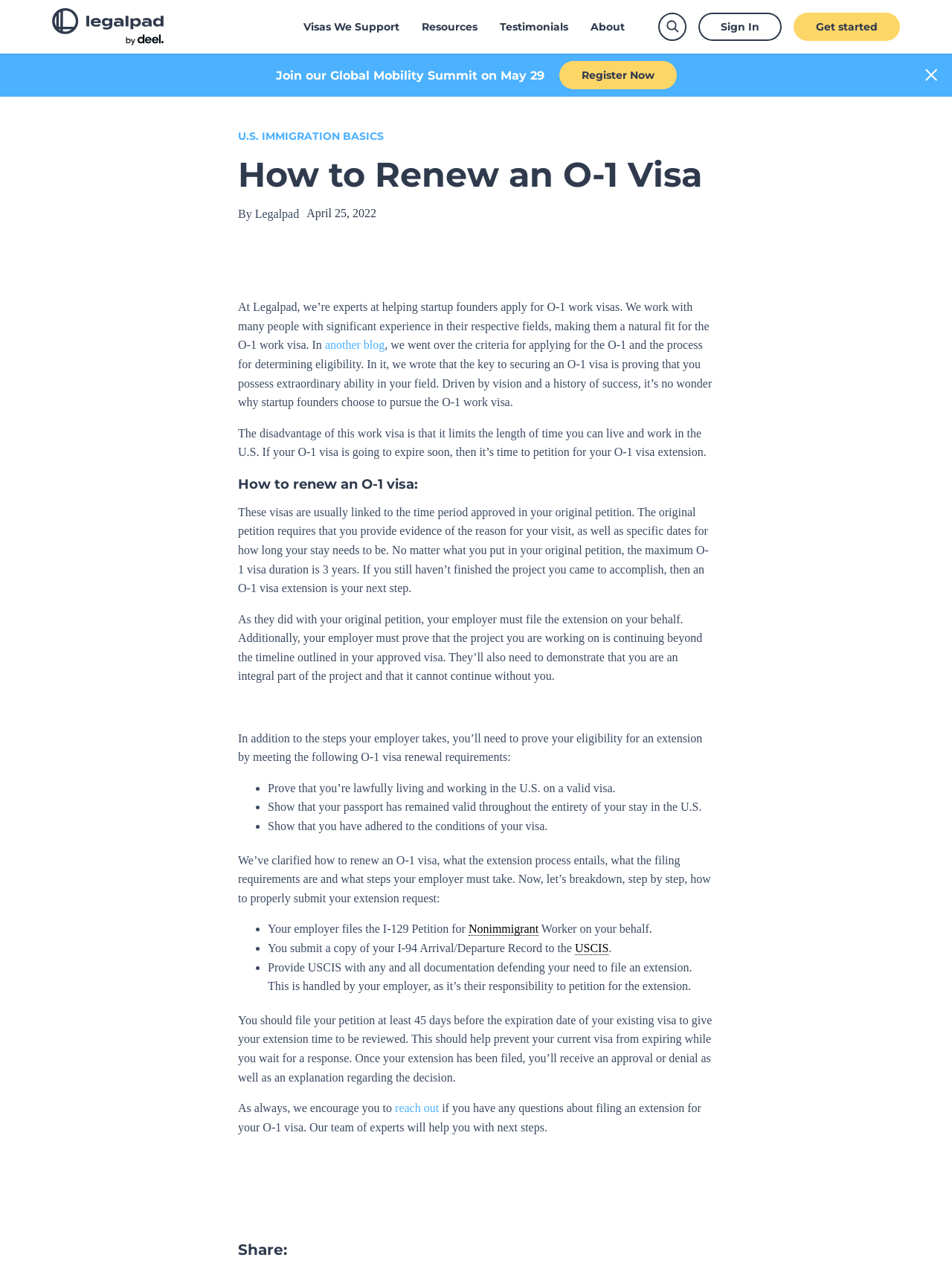Ascertain the bounding box coordinates for the UI element detailed here: "name="s" placeholder="Search Legalpad"". The coordinates should be provided as [left, top, right, bottom] with each value being a float between 0 and 1.

[0.307, 0.042, 0.945, 0.06]